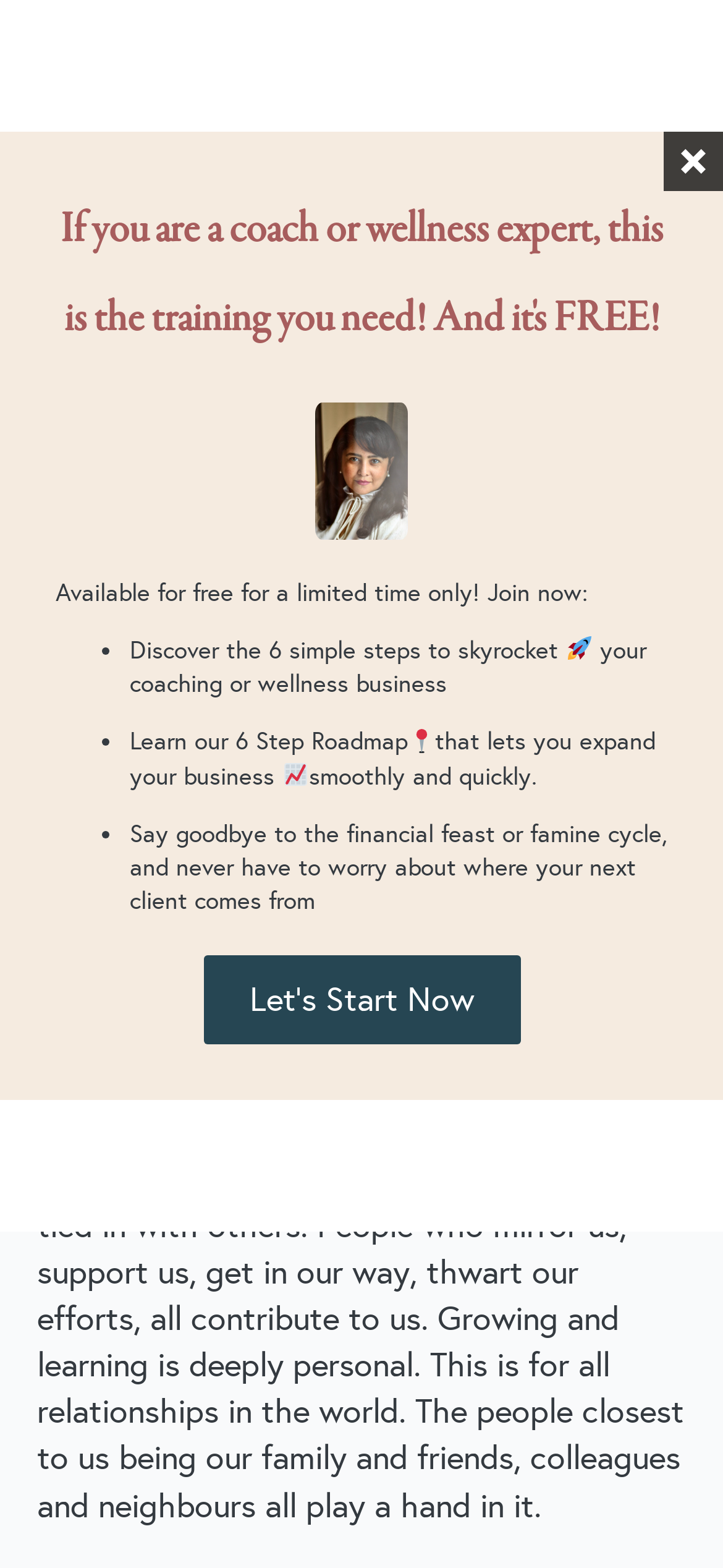What is the call-to-action button?
Answer the question in as much detail as possible.

The call-to-action button is 'Let's Start Now', which is located at the bottom of the webpage, below the description of the free training, and is likely to lead to a registration or sign-up page for the training.